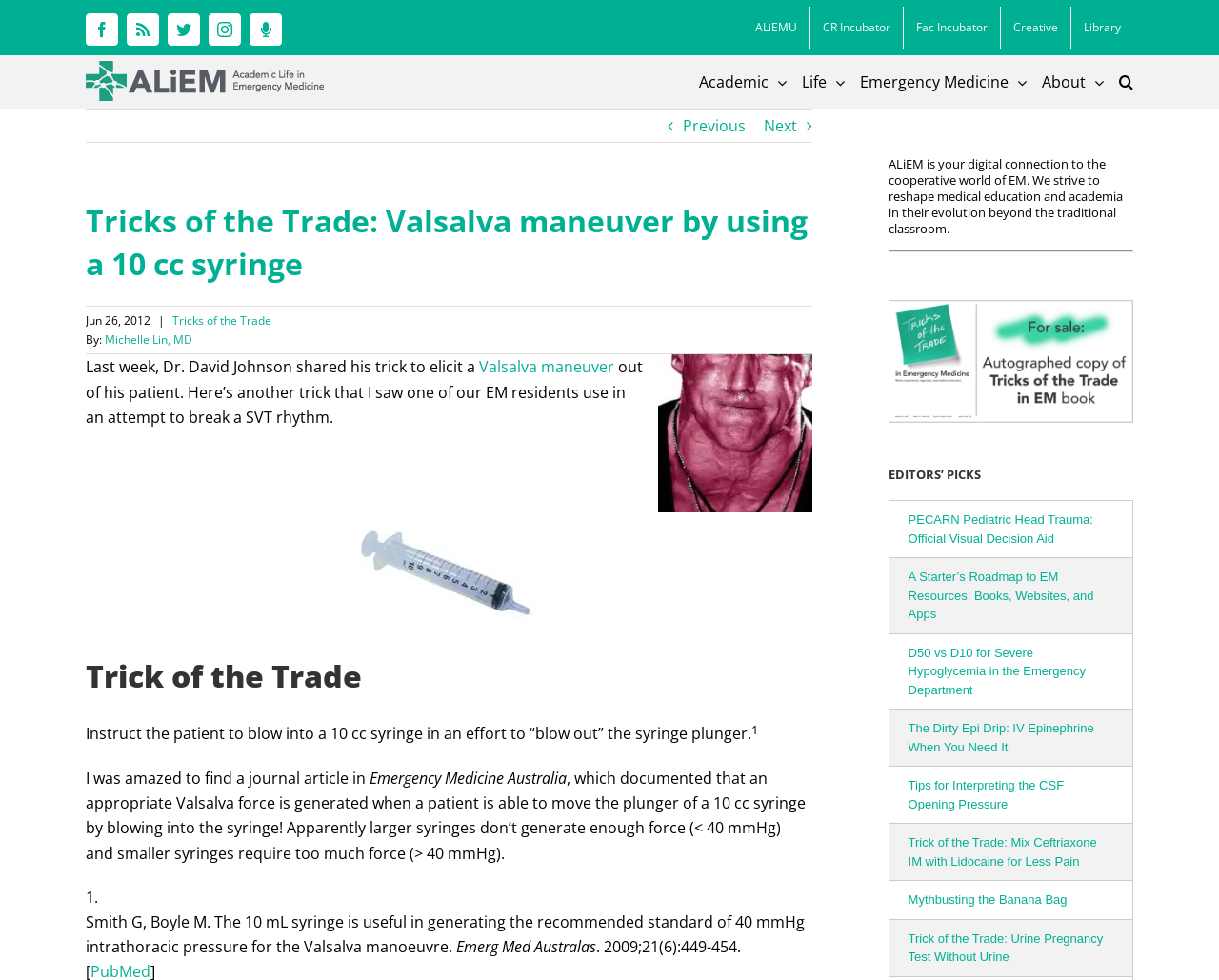What is the Valsalva maneuver used for?
Please give a detailed and thorough answer to the question, covering all relevant points.

The Valsalva maneuver is used to elicit a supraventricular tachycardia (SVT) rhythm, as mentioned in the article. The author shares a trick to perform the Valsalva maneuver using a 10 cc syringe, which is an alternative method to break an SVT rhythm.